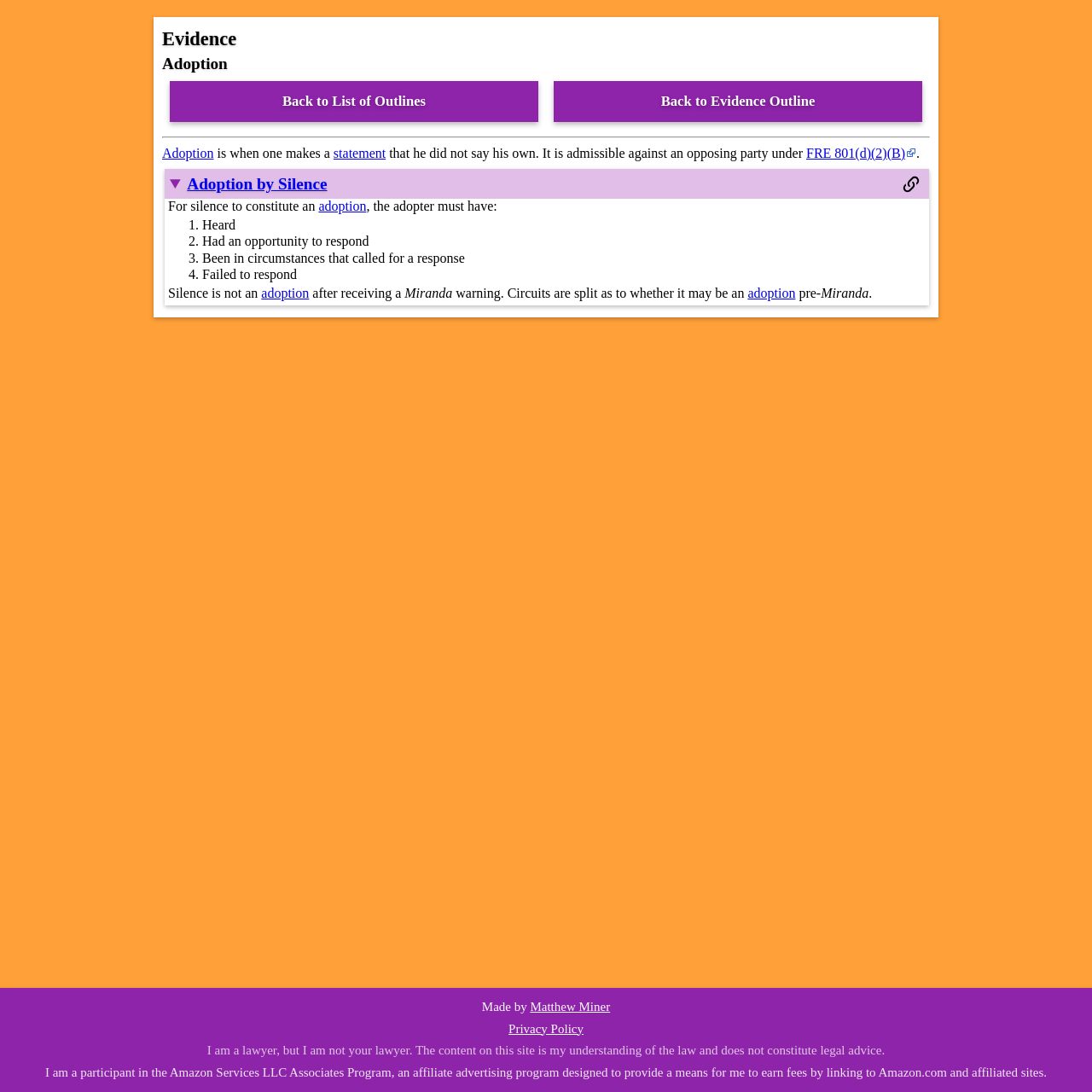Determine the bounding box coordinates of the clickable element to complete this instruction: "Click on 'Privacy Policy'". Provide the coordinates in the format of four float numbers between 0 and 1, [left, top, right, bottom].

[0.466, 0.936, 0.534, 0.948]